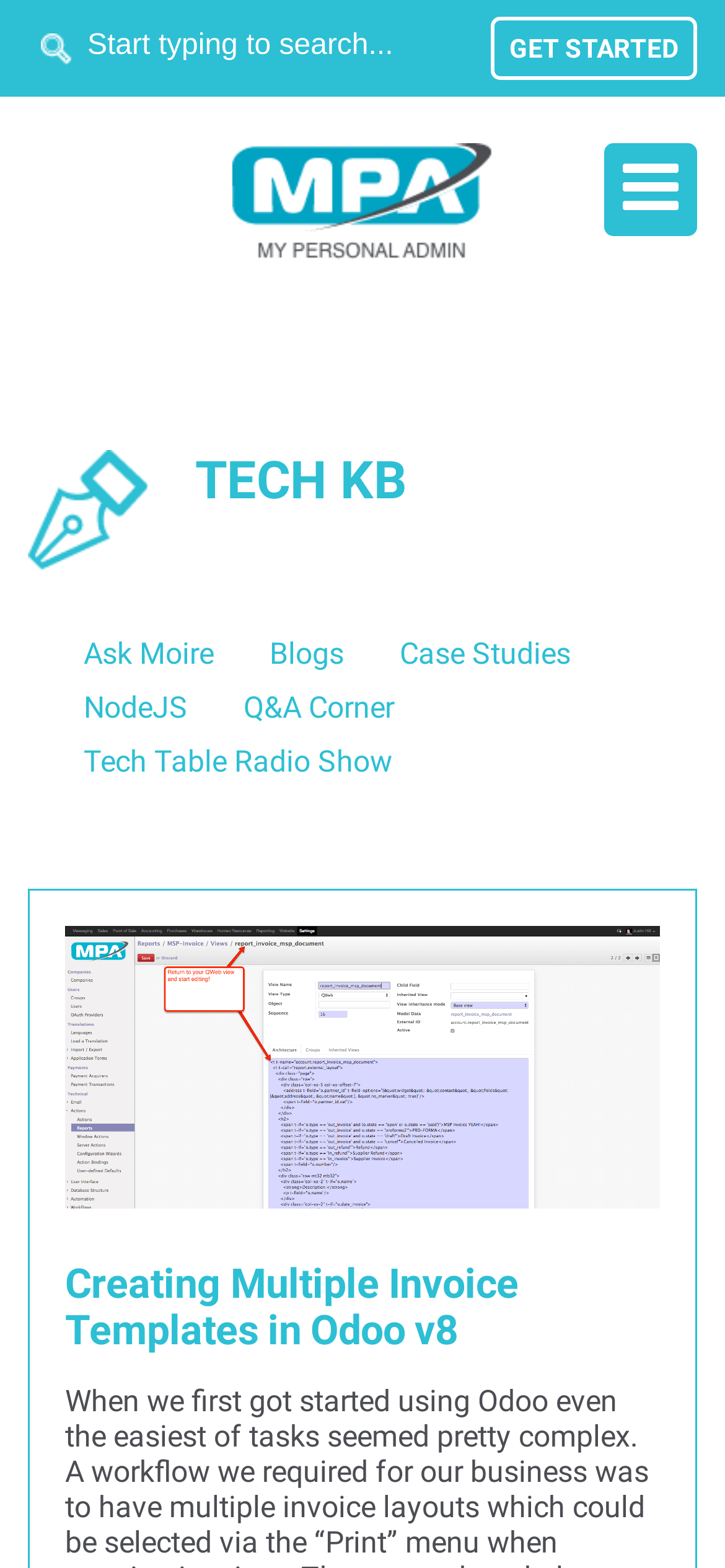Select the bounding box coordinates of the element I need to click to carry out the following instruction: "visit MPA page".

[0.321, 0.091, 0.679, 0.172]